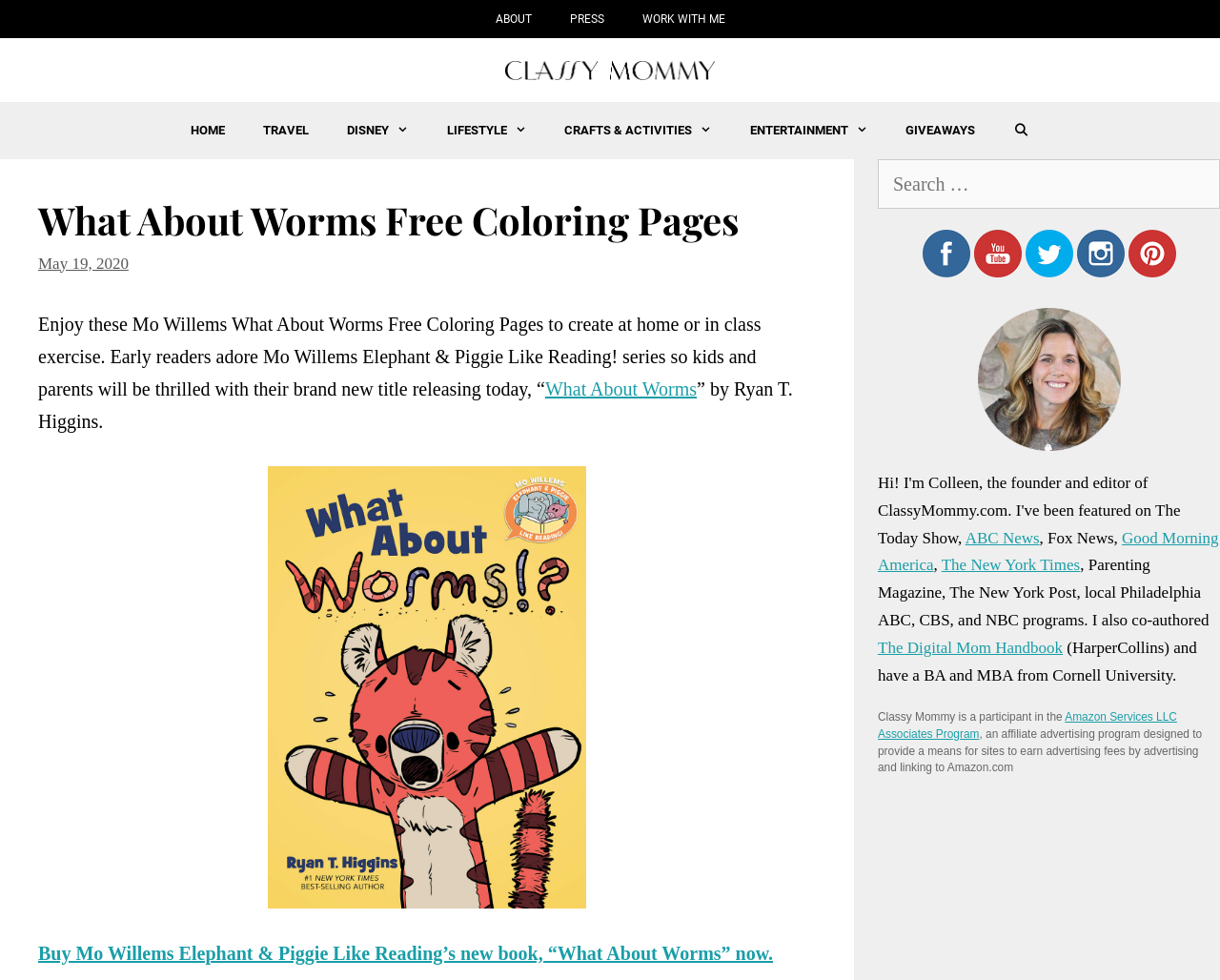Please analyze the image and provide a thorough answer to the question:
What is the title of the free coloring pages?

The title of the free coloring pages can be found in the heading element on the webpage, which says 'What About Worms Free Coloring Pages'.